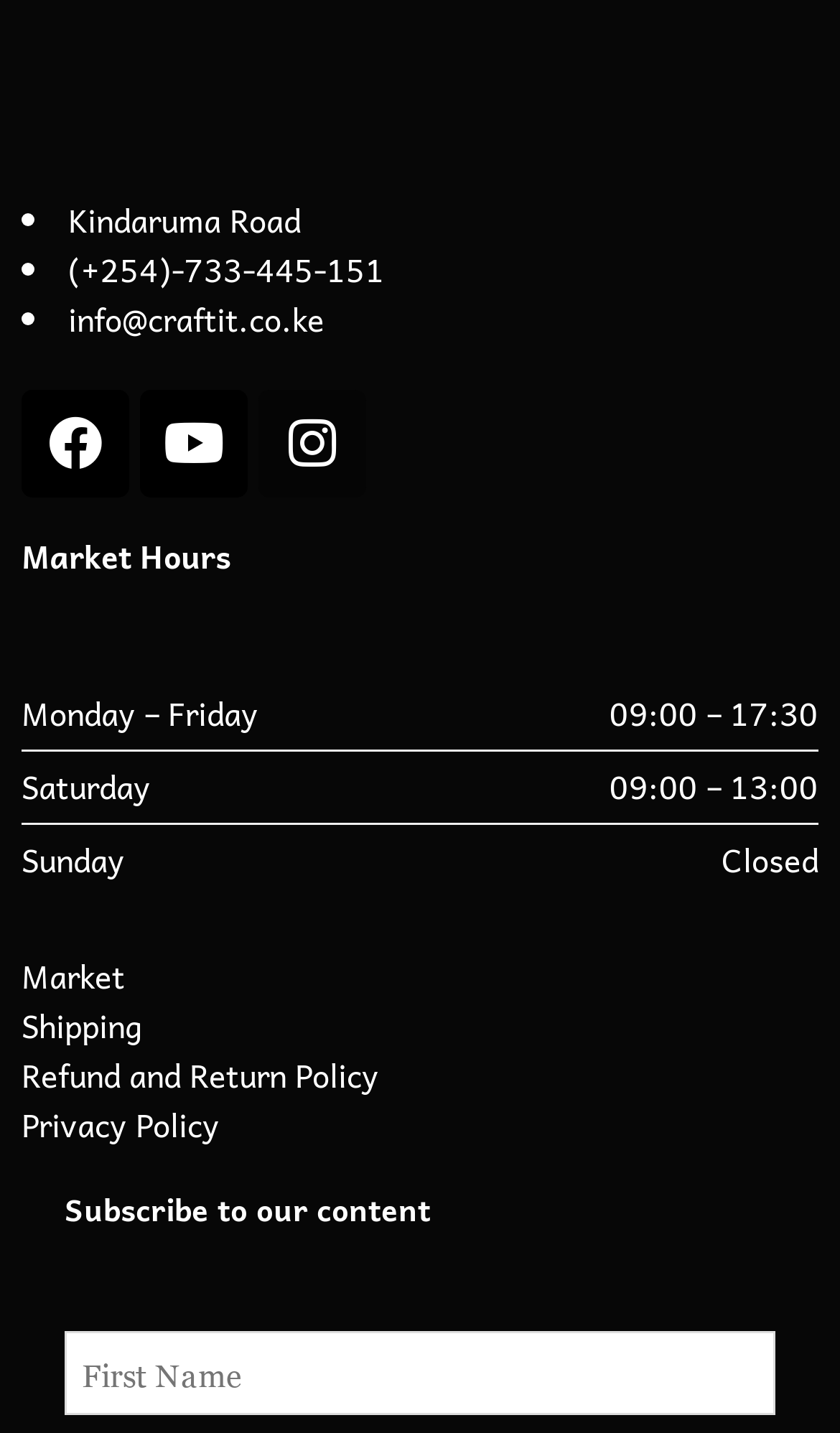Please provide the bounding box coordinate of the region that matches the element description: Refund and Return Policy. Coordinates should be in the format (top-left x, top-left y, bottom-right x, bottom-right y) and all values should be between 0 and 1.

[0.026, 0.732, 0.451, 0.768]